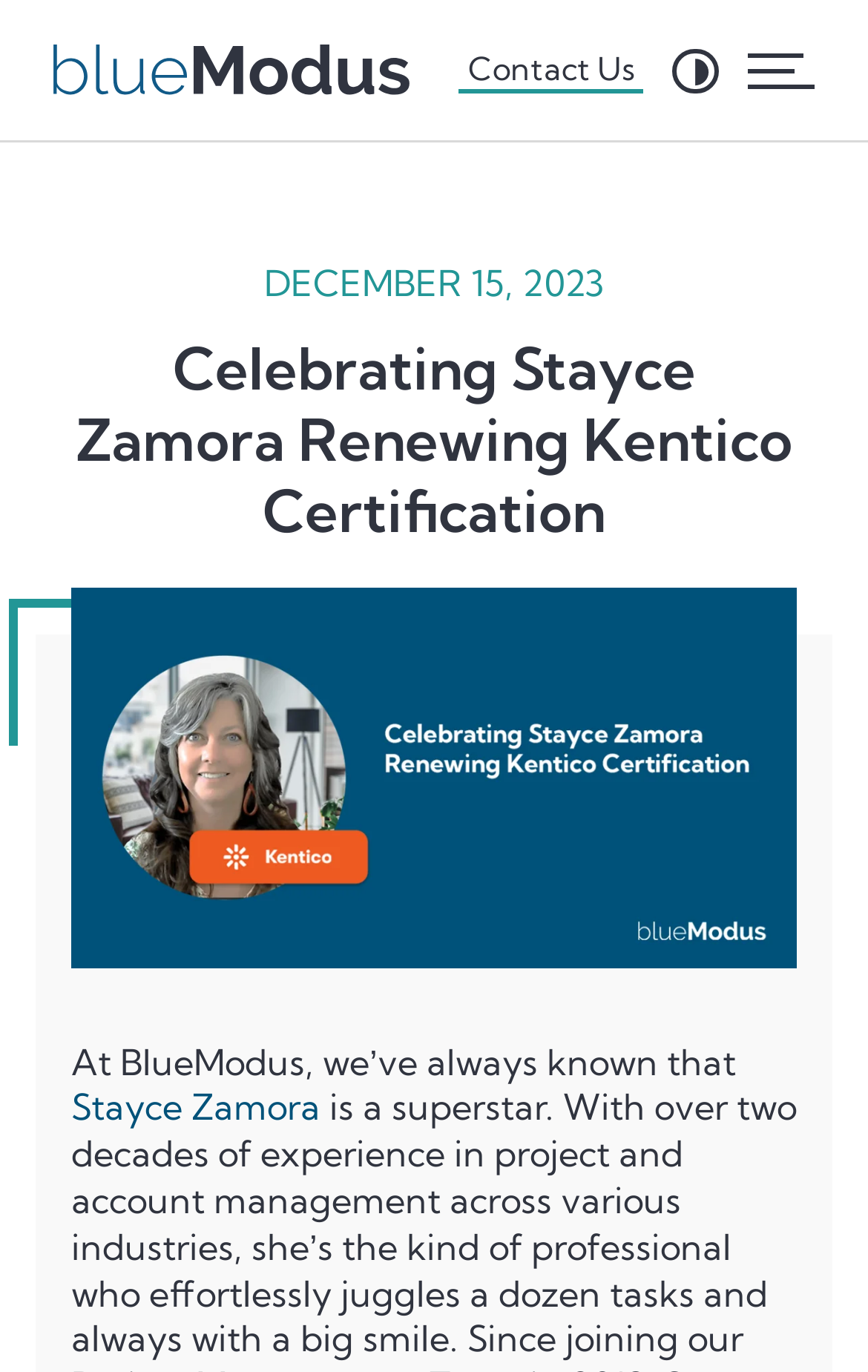From the element description: "Contact Us", extract the bounding box coordinates of the UI element. The coordinates should be expressed as four float numbers between 0 and 1, in the order [left, top, right, bottom].

[0.529, 0.035, 0.742, 0.068]